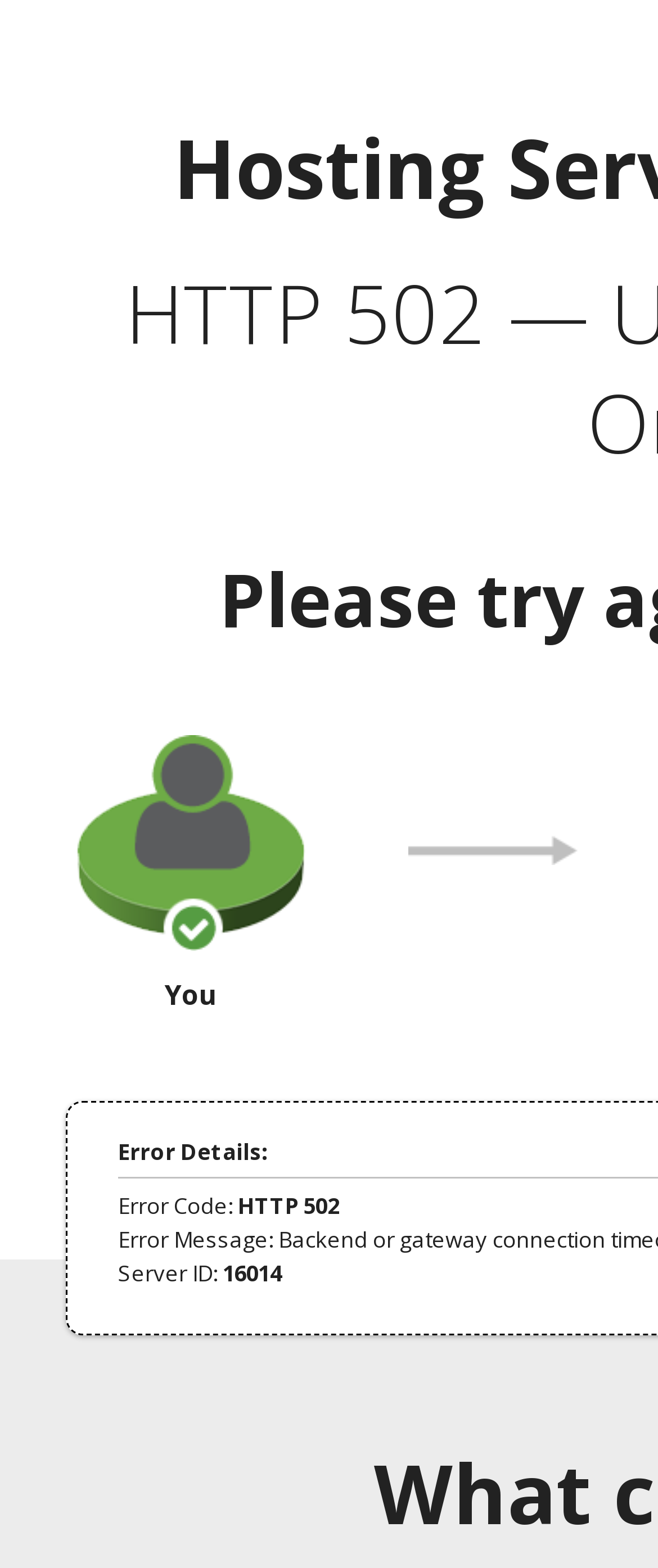What is the error details section title?
Please provide a detailed and comprehensive answer to the question.

I found the error details section title by looking at the text 'Error Details:' which is located above the error code and server ID information.